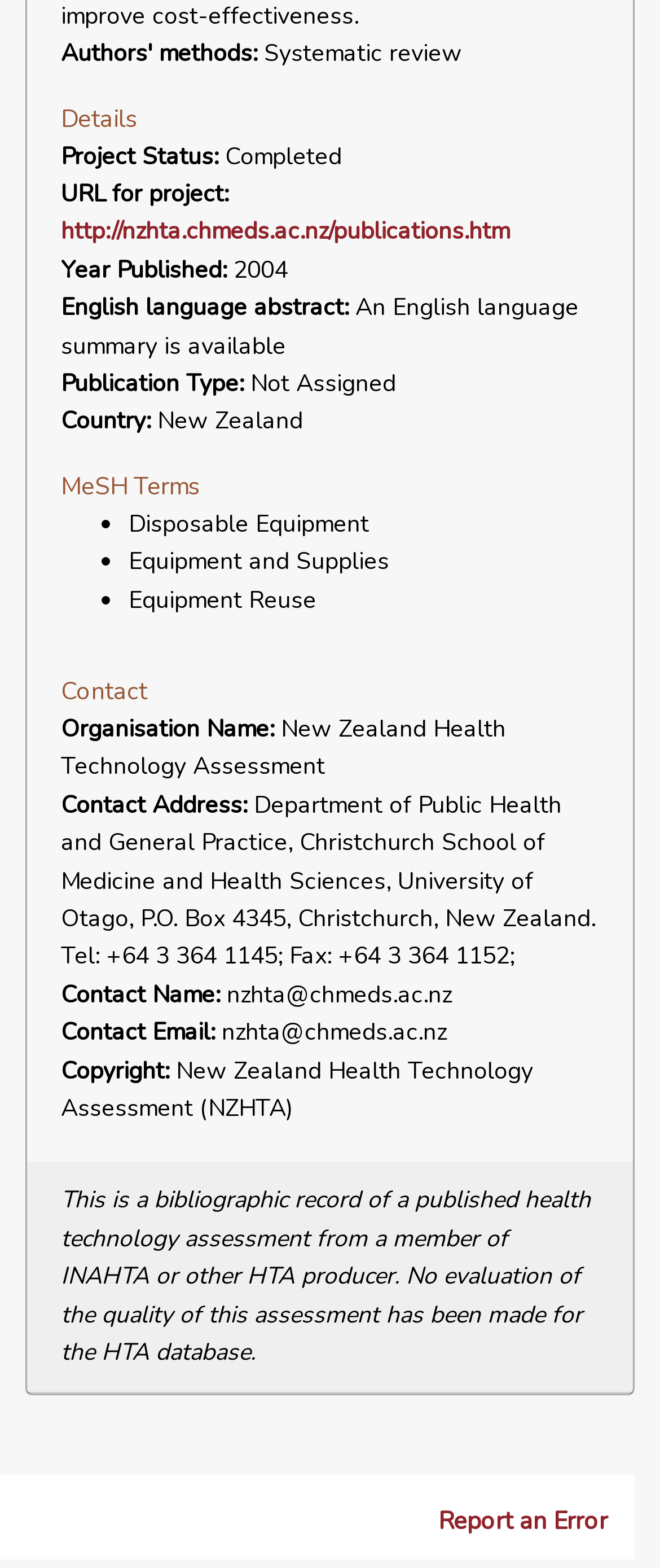Give the bounding box coordinates for the element described by: "http://nzhta.chmeds.ac.nz/publications.htm".

[0.092, 0.138, 0.772, 0.158]